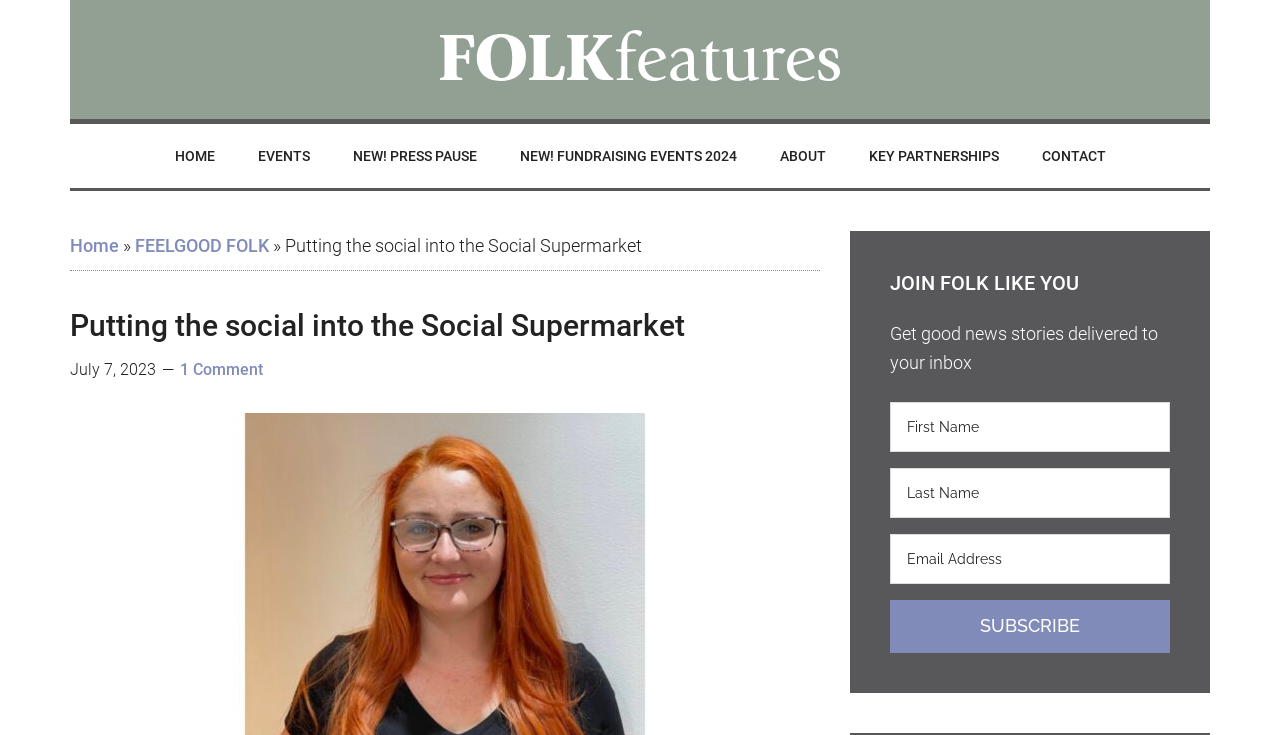Identify the bounding box coordinates for the region to click in order to carry out this instruction: "Go to Folk Features Homepage". Provide the coordinates using four float numbers between 0 and 1, formatted as [left, top, right, bottom].

[0.344, 0.049, 0.656, 0.127]